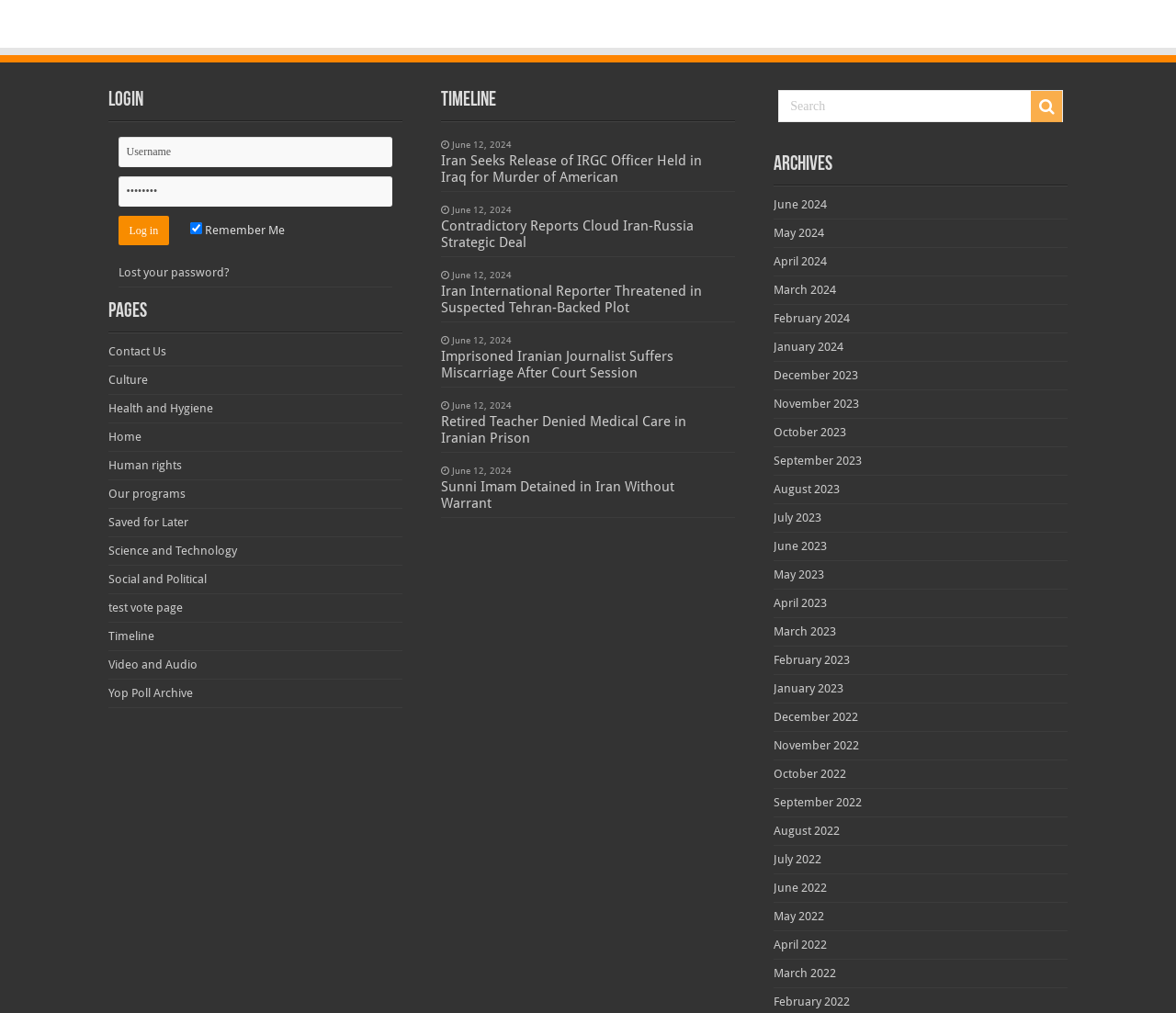Using details from the image, please answer the following question comprehensively:
What type of information is listed under 'Timeline'?

The 'Timeline' section contains a list of links to news articles or events, each with a date and a brief description, suggesting that it provides a chronological listing of news or events related to a specific topic or category.